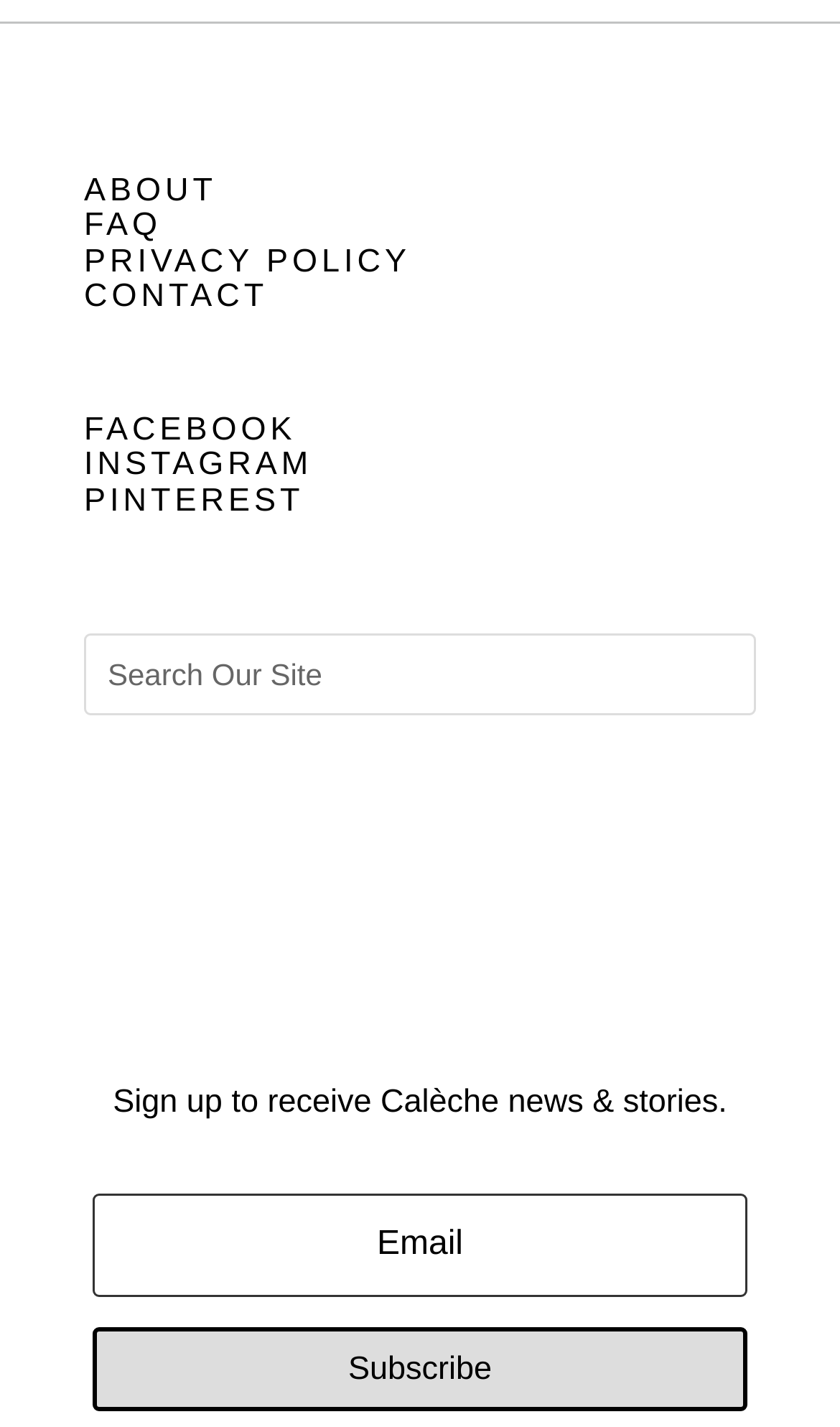Identify the bounding box coordinates for the UI element described as: "INSTAGRAM". The coordinates should be provided as four floats between 0 and 1: [left, top, right, bottom].

[0.1, 0.313, 0.372, 0.339]